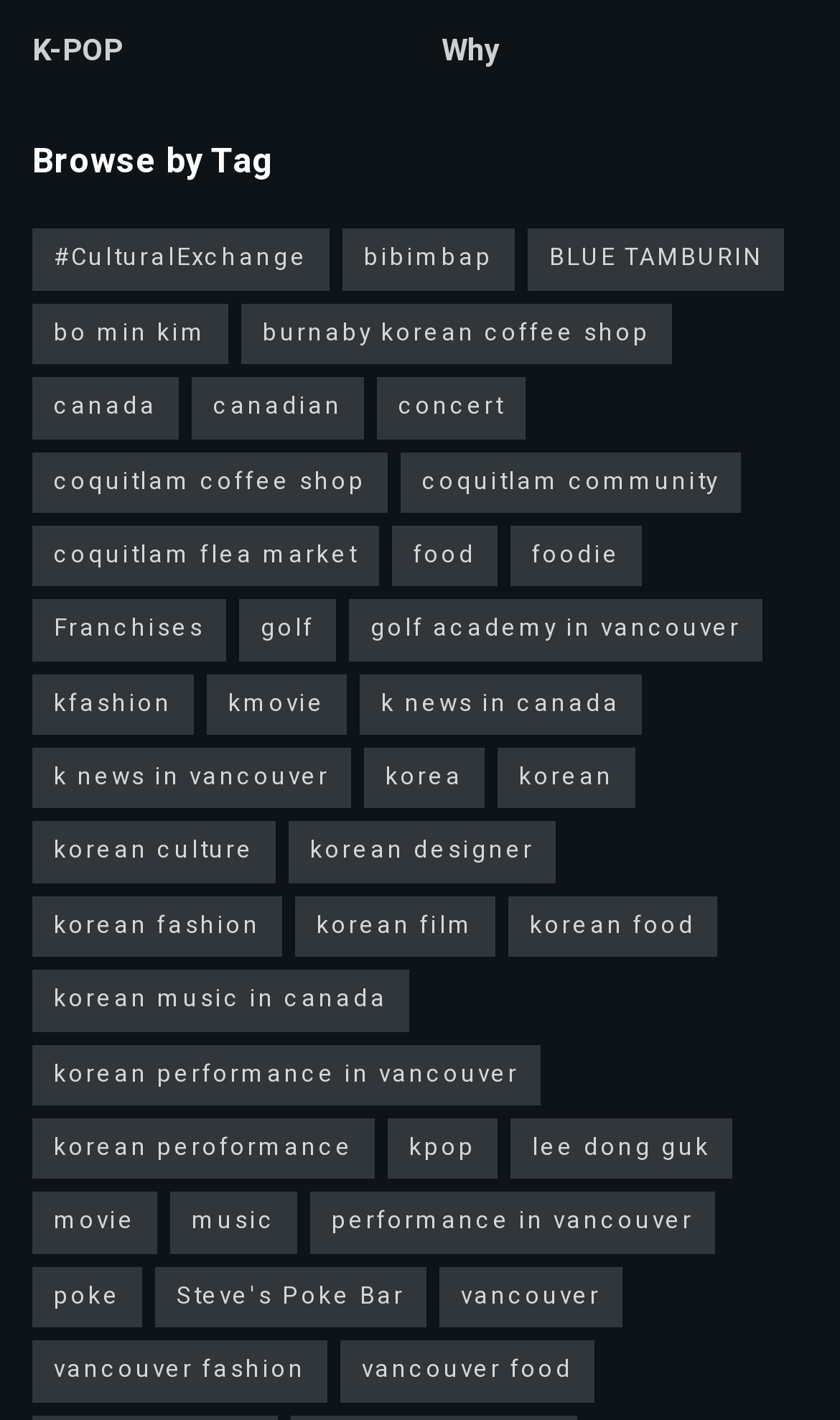Please identify the bounding box coordinates of the element that needs to be clicked to perform the following instruction: "Browse by tag".

[0.038, 0.097, 0.962, 0.131]